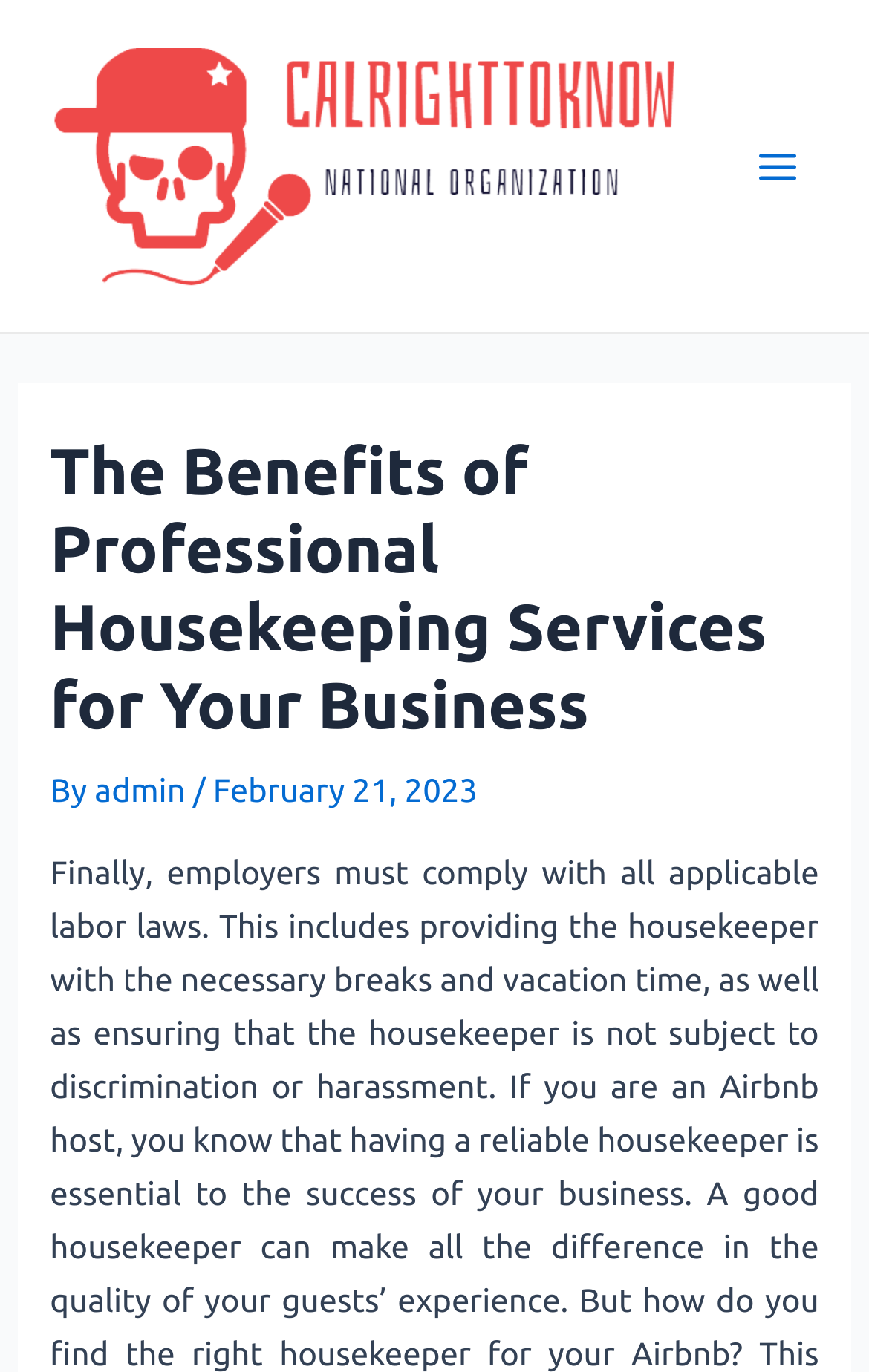Using the information in the image, give a detailed answer to the following question: Is the main menu expanded?

The main menu button is present on the webpage, and its 'expanded' property is set to 'False', indicating that it is not expanded.